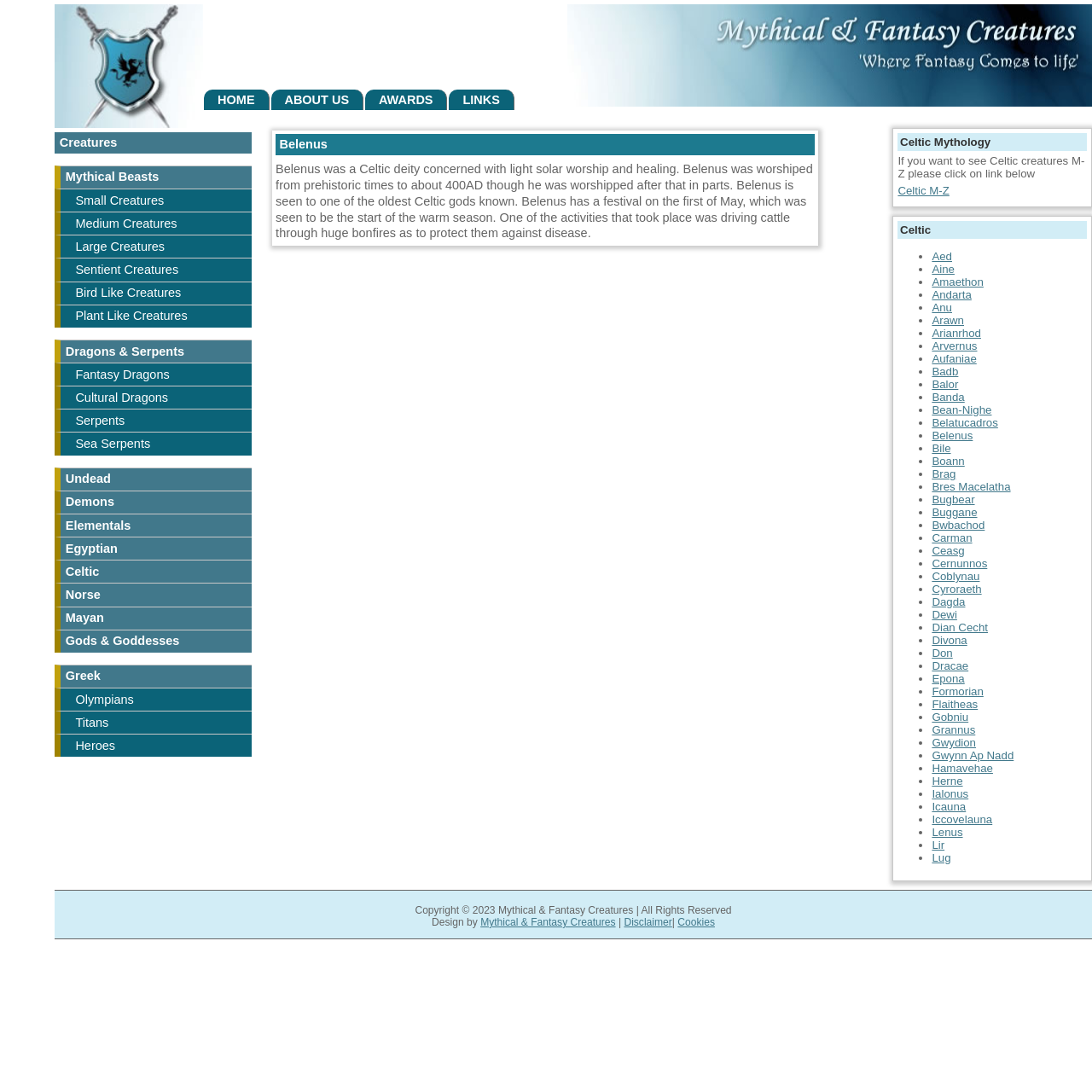Locate the bounding box coordinates of the element that should be clicked to fulfill the instruction: "View Aed in Celtic Mythology".

[0.853, 0.229, 0.872, 0.241]